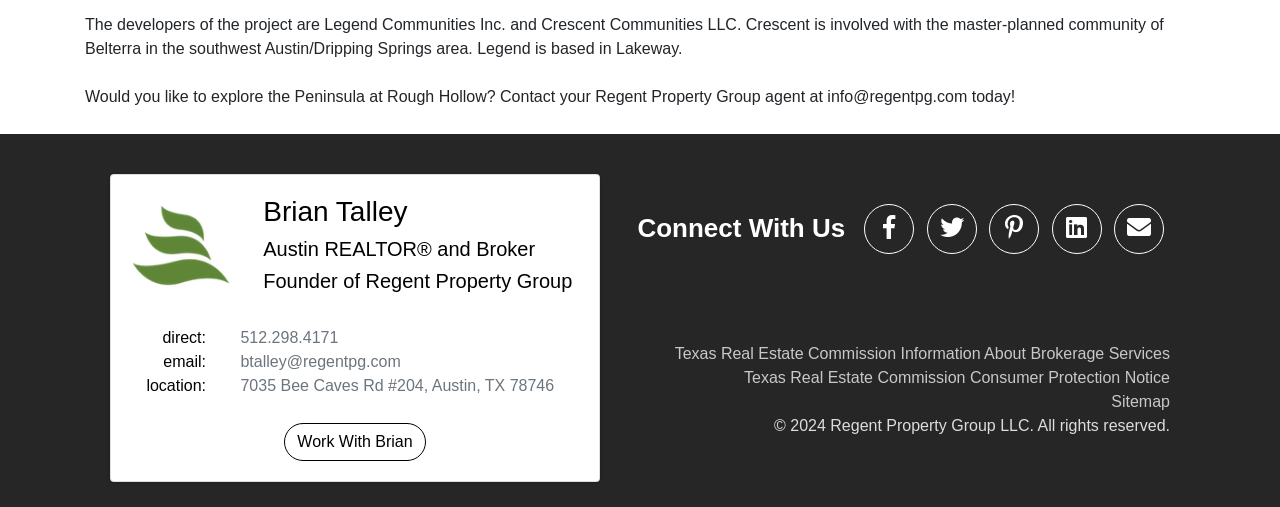What is the email address of Brian Talley?
Based on the image, give a one-word or short phrase answer.

btalley@regentpg.com